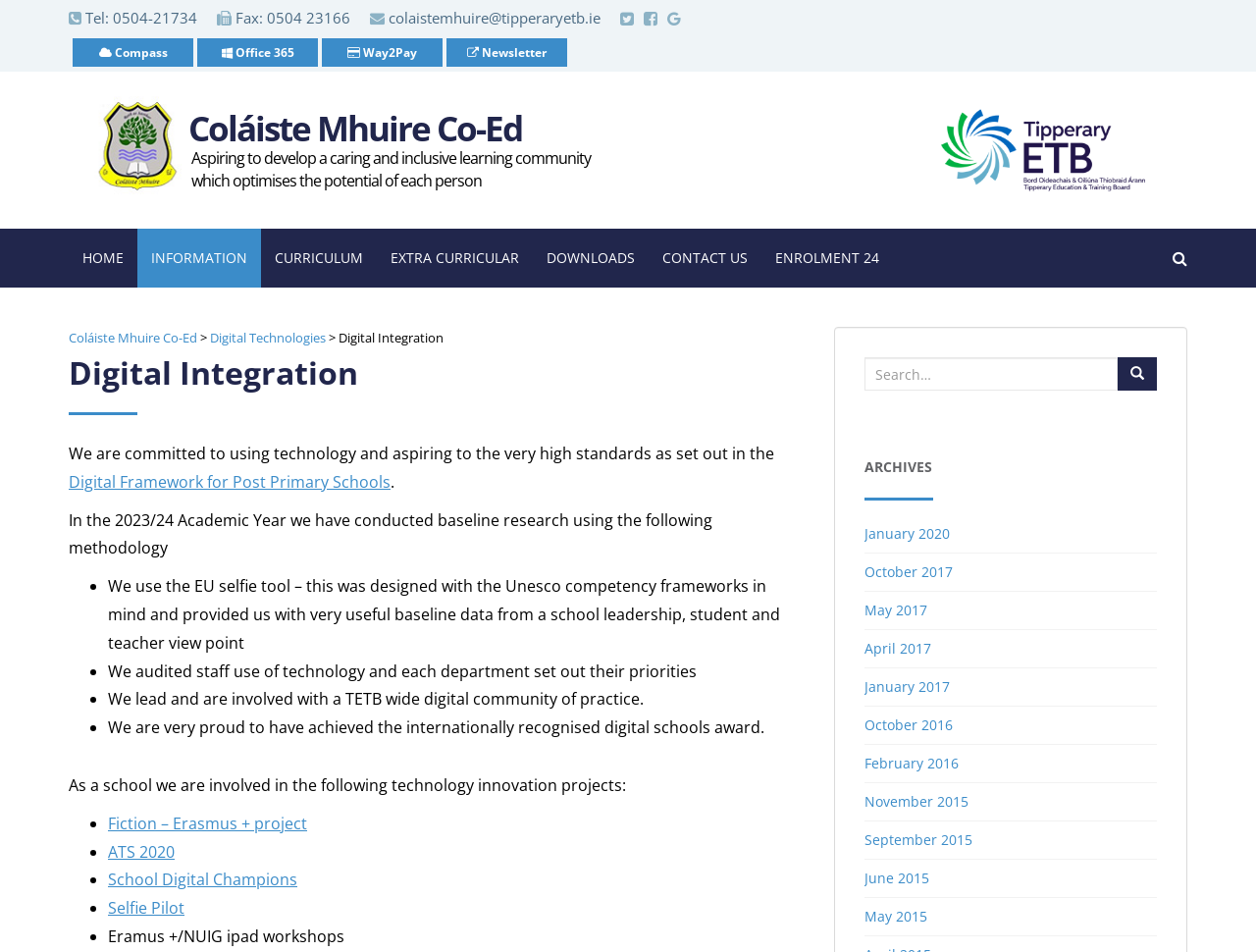Identify the bounding box coordinates necessary to click and complete the given instruction: "Read the 'ARCHIVES'".

[0.688, 0.462, 0.921, 0.526]